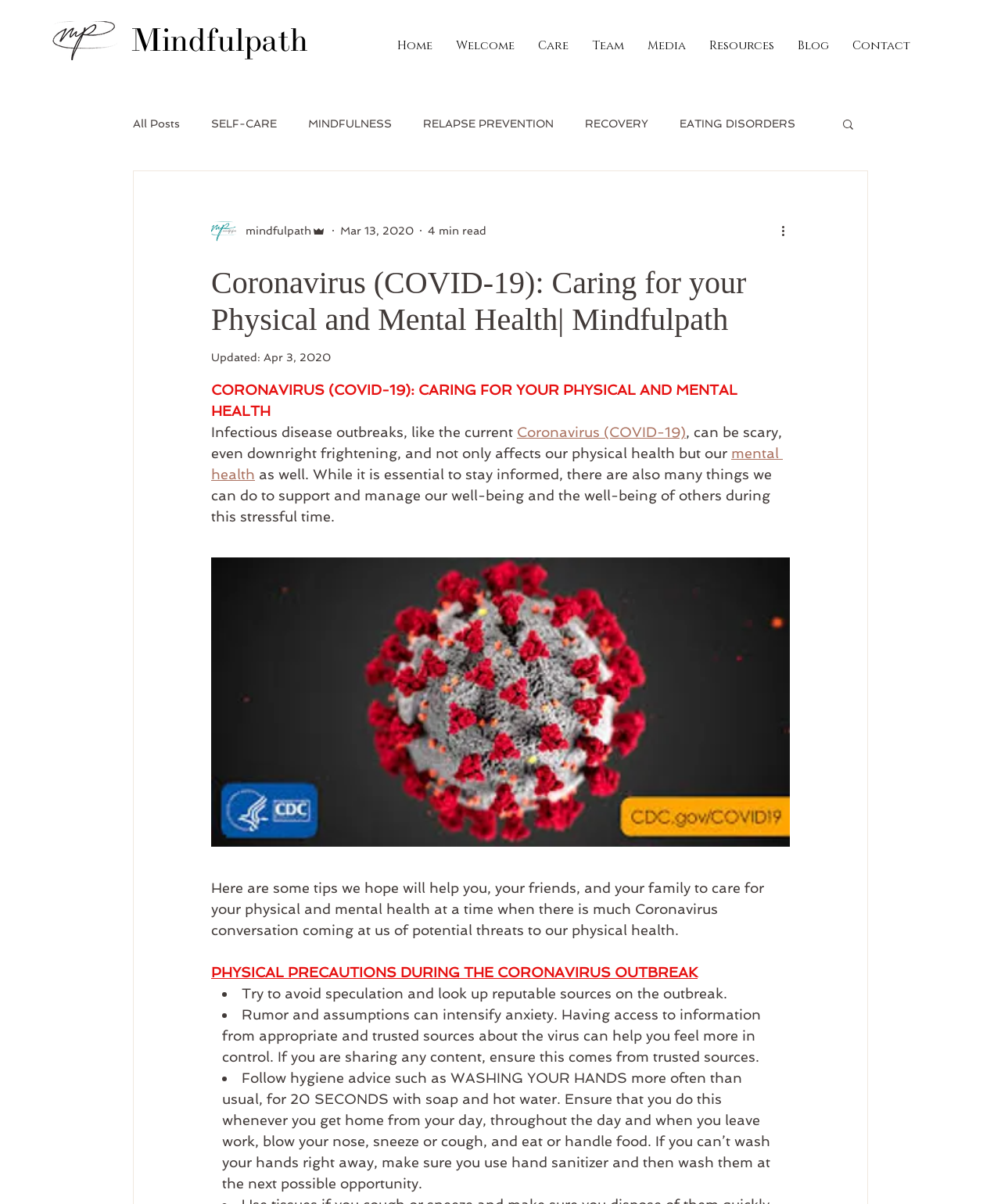Find the bounding box coordinates of the element to click in order to complete this instruction: "Read the 'Coronavirus (COVID-19): Caring for your Physical and Mental Health' article". The bounding box coordinates must be four float numbers between 0 and 1, denoted as [left, top, right, bottom].

[0.211, 0.219, 0.789, 0.281]